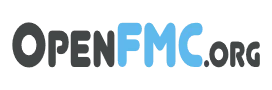What is the aesthetic of the logo described as?
Relying on the image, give a concise answer in one word or a brief phrase.

Clean and professional